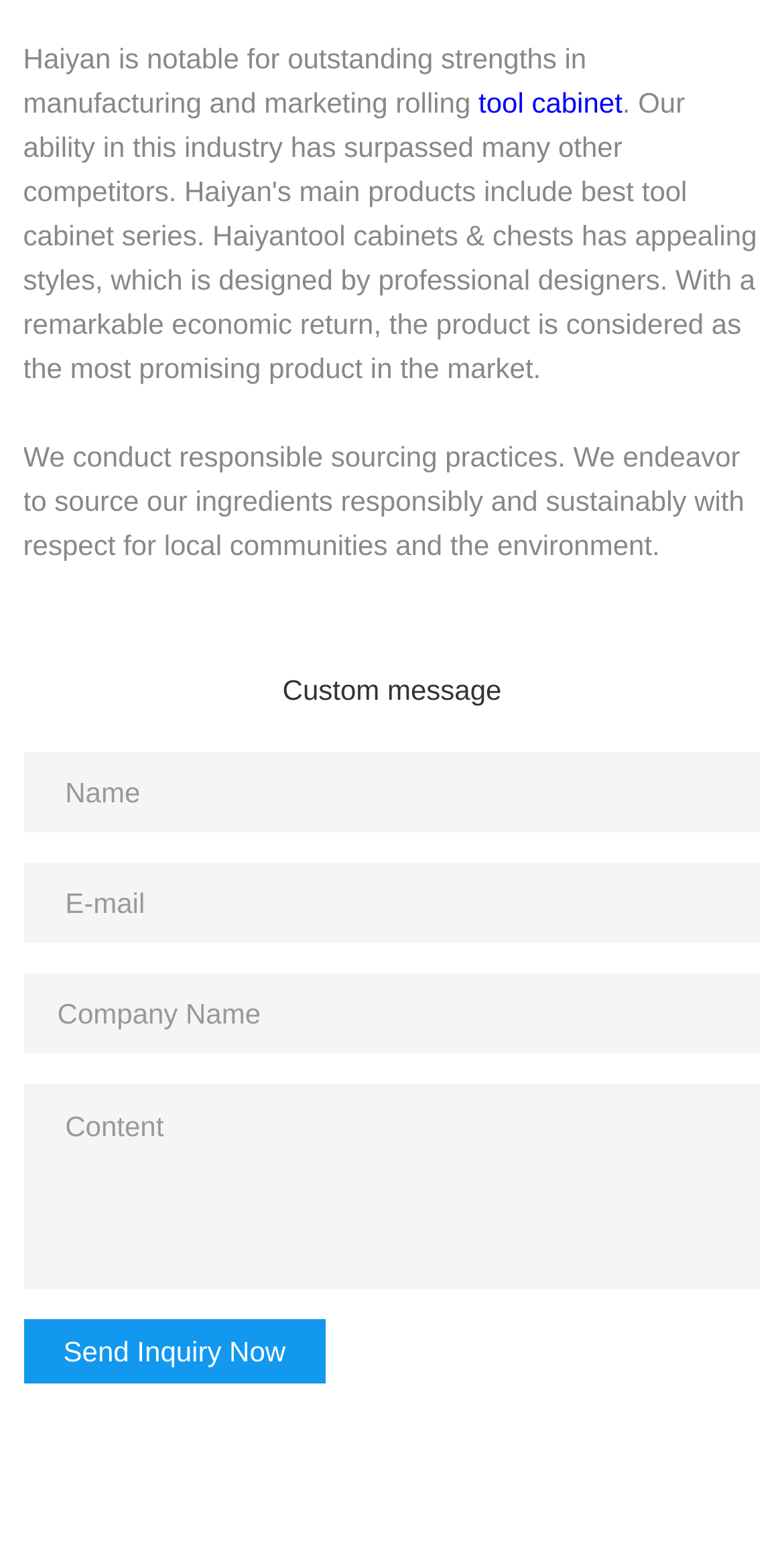Answer in one word or a short phrase: 
What is Haiyan notable for?

outstanding strengths in manufacturing and marketing